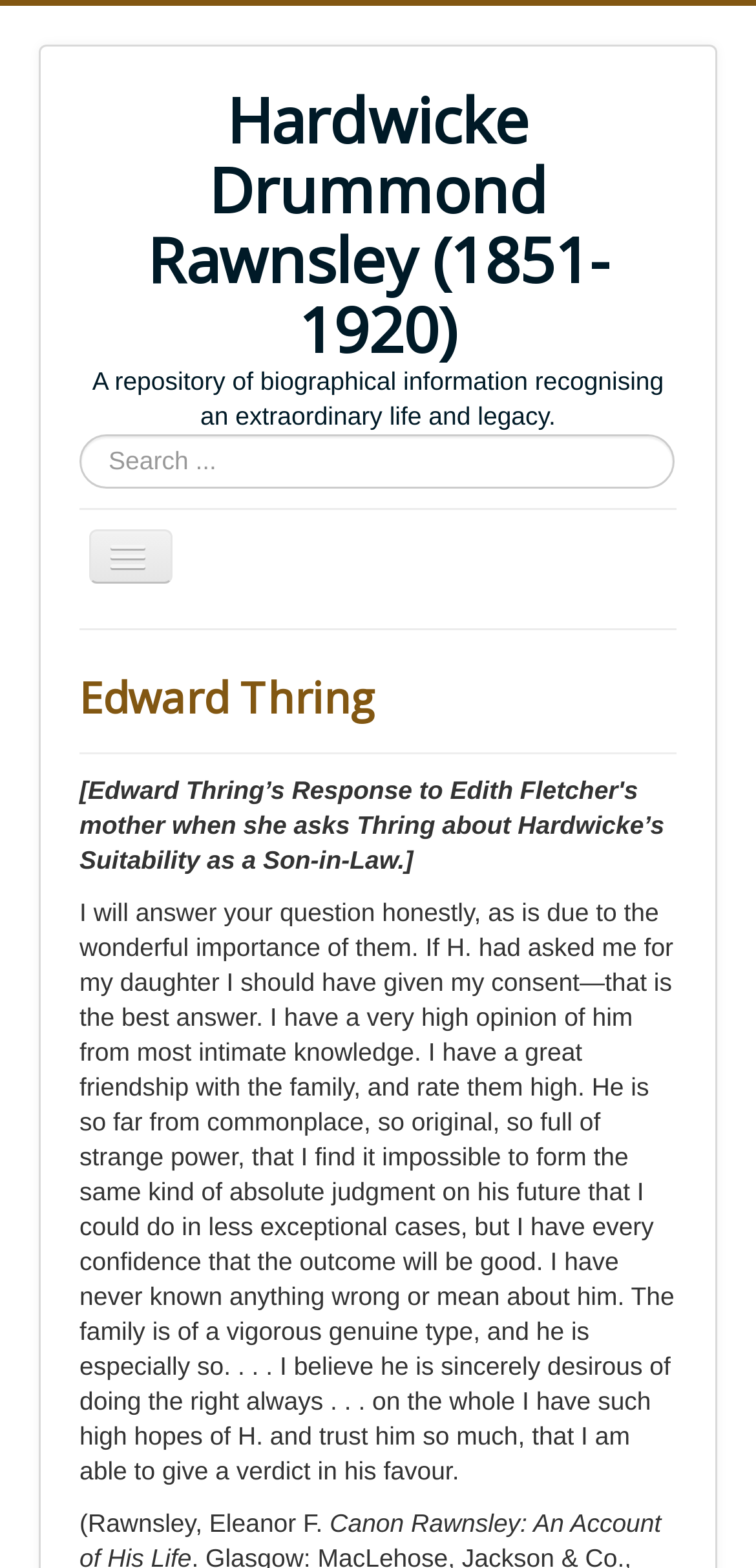What is the purpose of the search box on this webpage?
Look at the image and respond with a single word or a short phrase.

To search for information